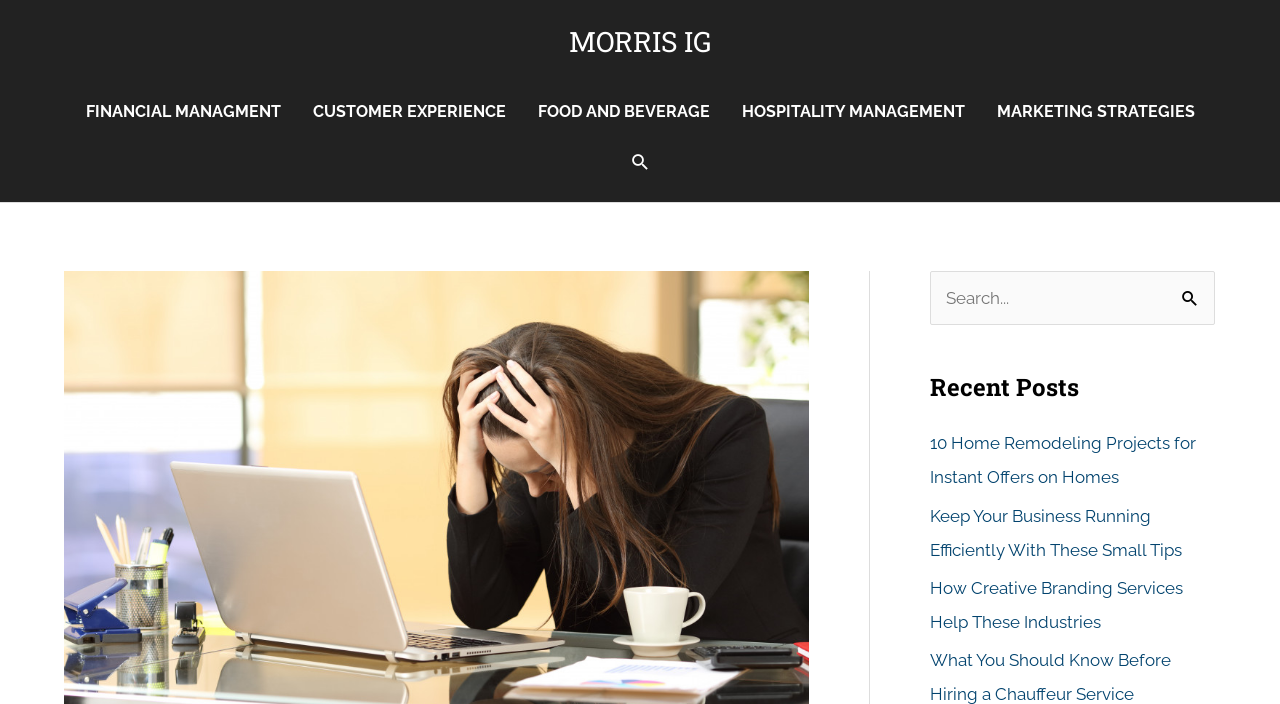How many categories are in the site navigation?
Using the image as a reference, answer the question with a short word or phrase.

5